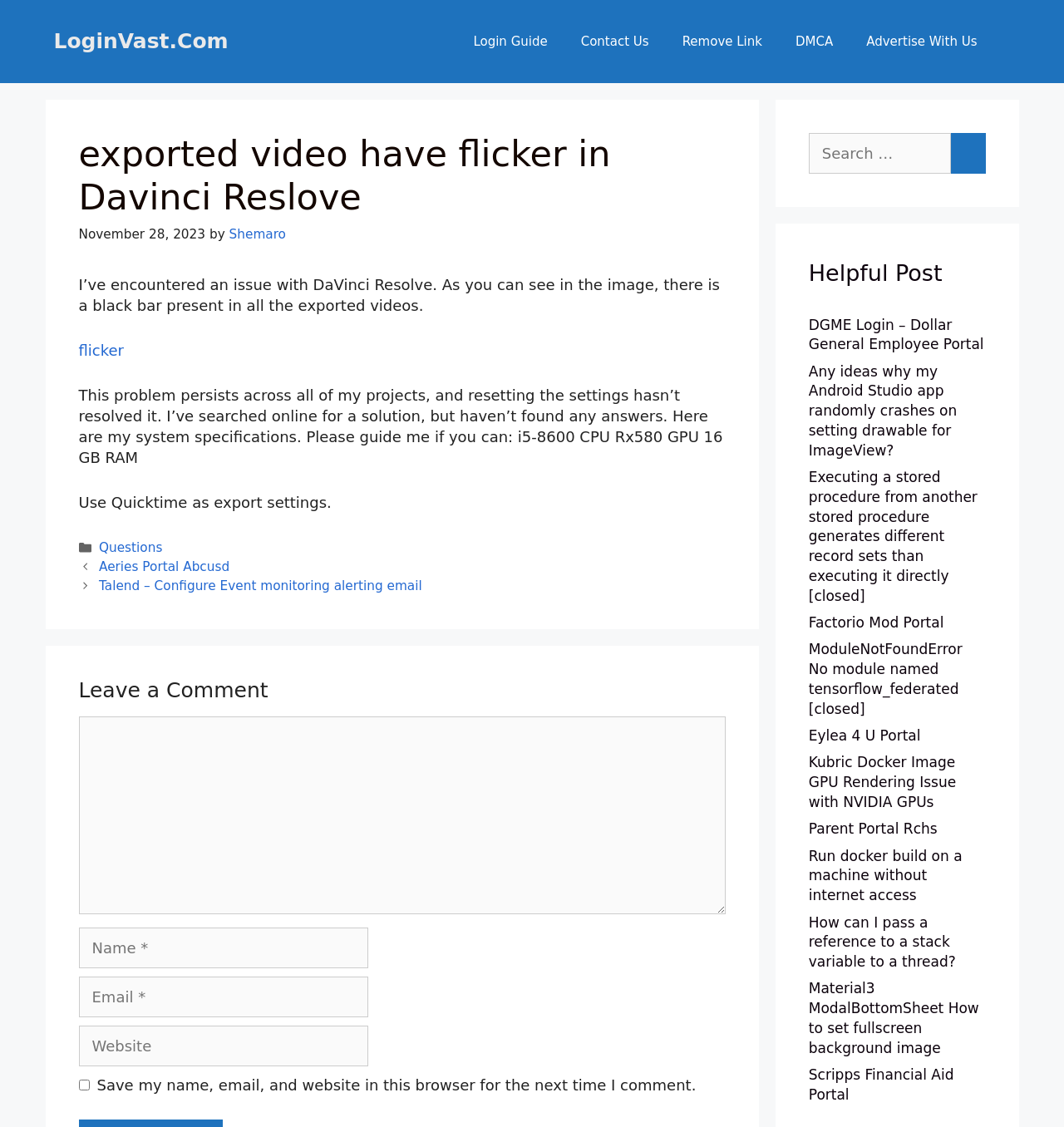Provide a brief response using a word or short phrase to this question:
What is the CPU model of the author's system?

i5-8600